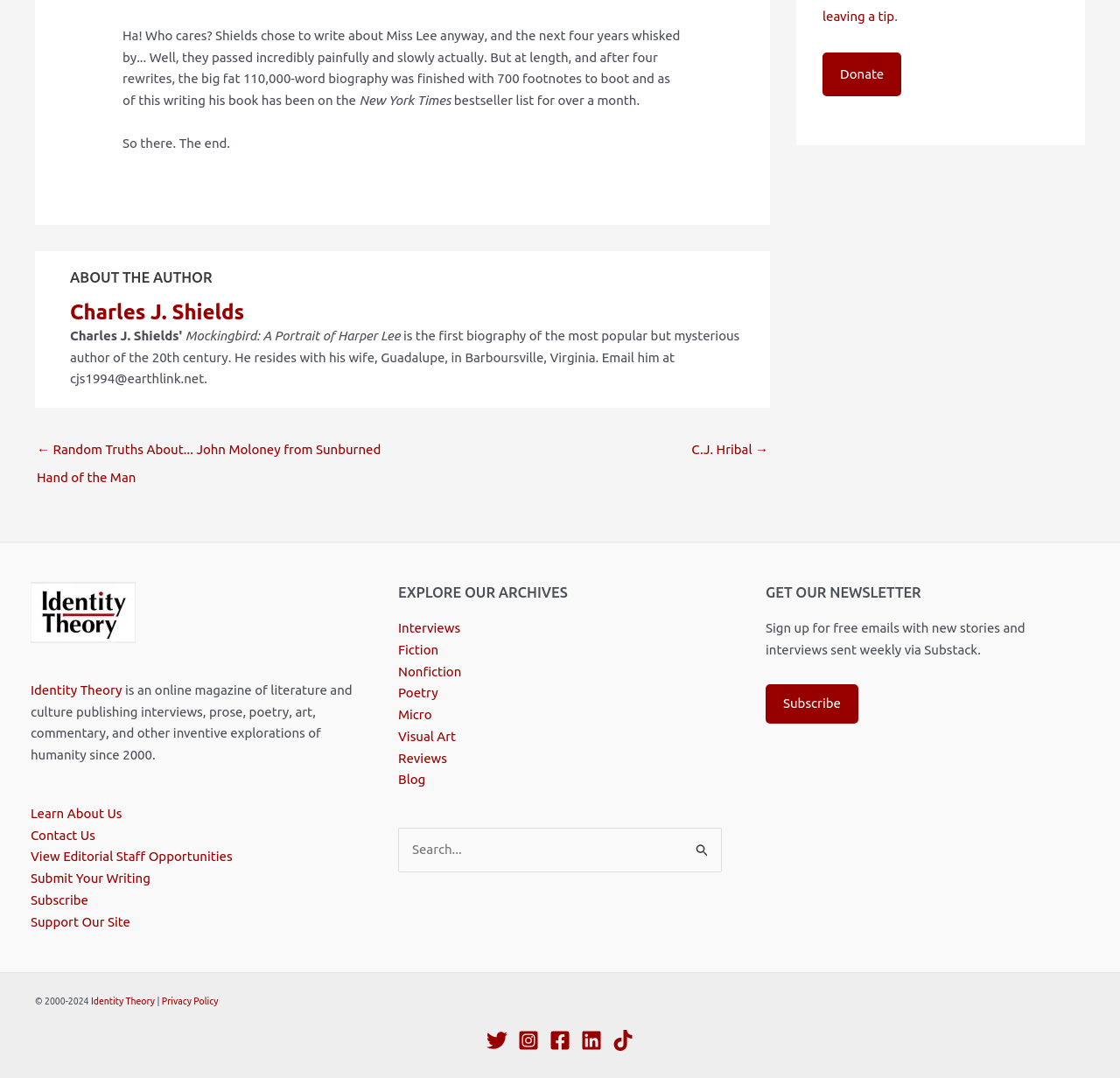What is the name of the author whose biography is written by Charles J. Shields?
Provide a detailed and well-explained answer to the question.

The answer can be found in the section 'ABOUT THE AUTHOR' where it mentions that Charles J. Shields wrote a biography of Harper Lee, titled 'Mockingbird: A Portrait of Harper Lee'.